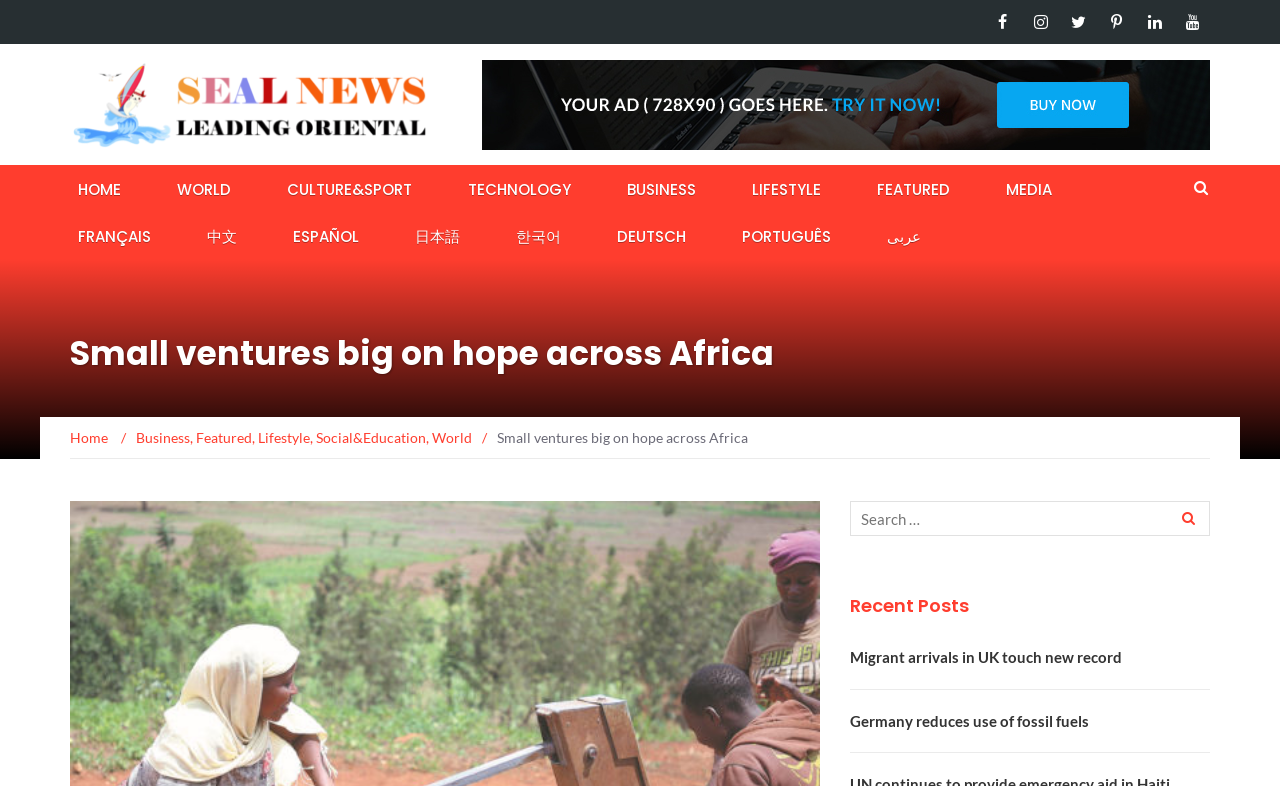Articulate a complete and detailed caption of the webpage elements.

The webpage is a news website with a focus on Africa. At the top right corner, there are social media links to Facebook, Instagram, Twitter, Pinterest, LinkedIn, and YouTube. Below these links, there is a logo of "Seal News LEADING ORIENTAL" with an image and a link to the homepage. 

On the top navigation bar, there are links to various sections of the website, including HOME, WORLD, CULTURE&SPORT, TECHNOLOGY, BUSINESS, LIFESTYLE, FEATURED, and MEDIA. Additionally, there are language options available, including FRANÇAIS, 中文, ESPAÑOL, 日本語, 한국어, DEUTSCH, PORTUGUÊS, and عربى.

The main content of the webpage is divided into two sections. On the left side, there is a heading "Small ventures big on hope across Africa" followed by a series of links to news articles, including "Home", "Business", "Featured", "Lifestyle", "Social&Education", and "World". 

On the right side, there is a search bar with a search button. Below the search bar, there is a heading "Recent Posts" followed by two news article links, "Migrant arrivals in UK touch new record" and "Germany reduces use of fossil fuels".